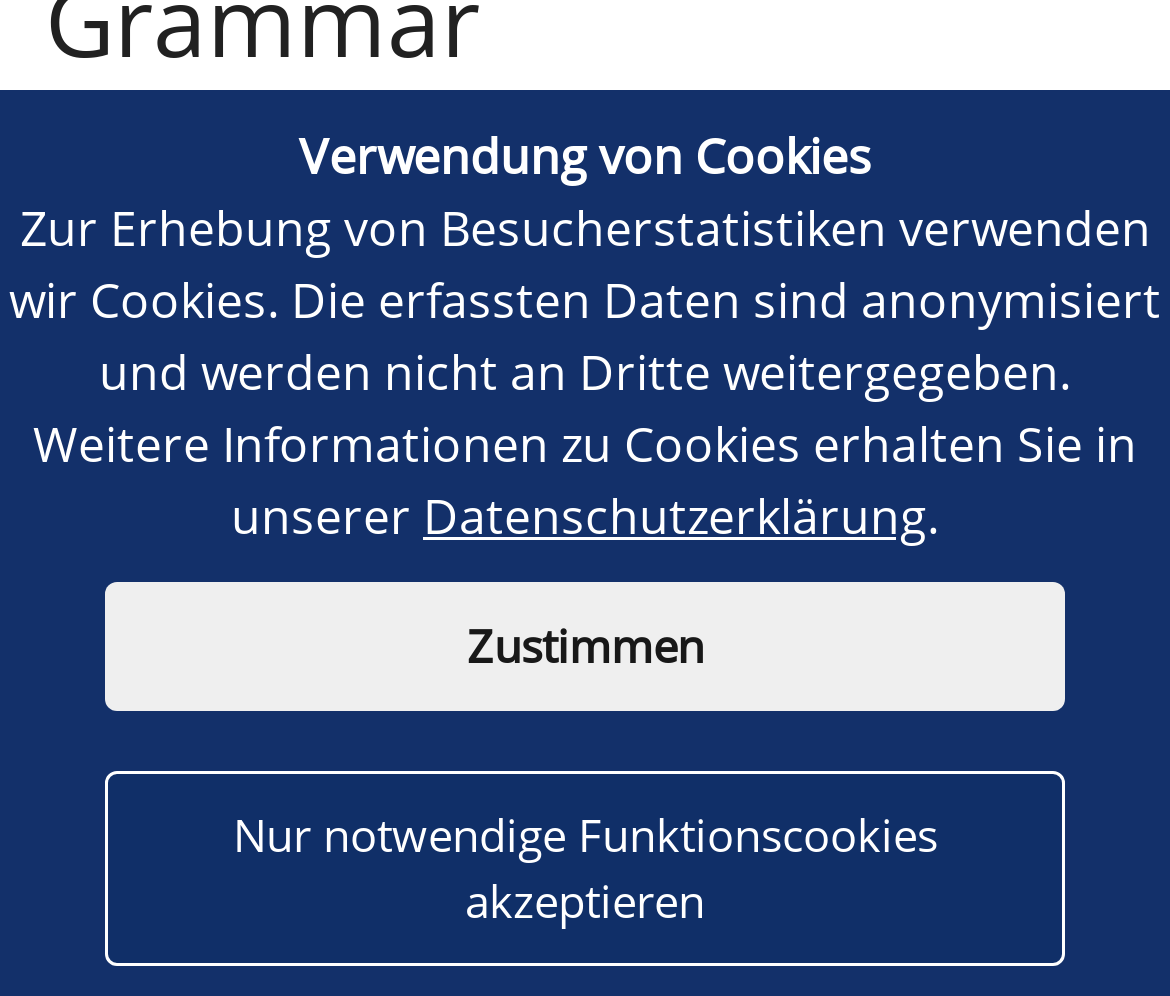Provide the bounding box coordinates for the specified HTML element described in this description: "Vision". The coordinates should be four float numbers ranging from 0 to 1, in the format [left, top, right, bottom].

None